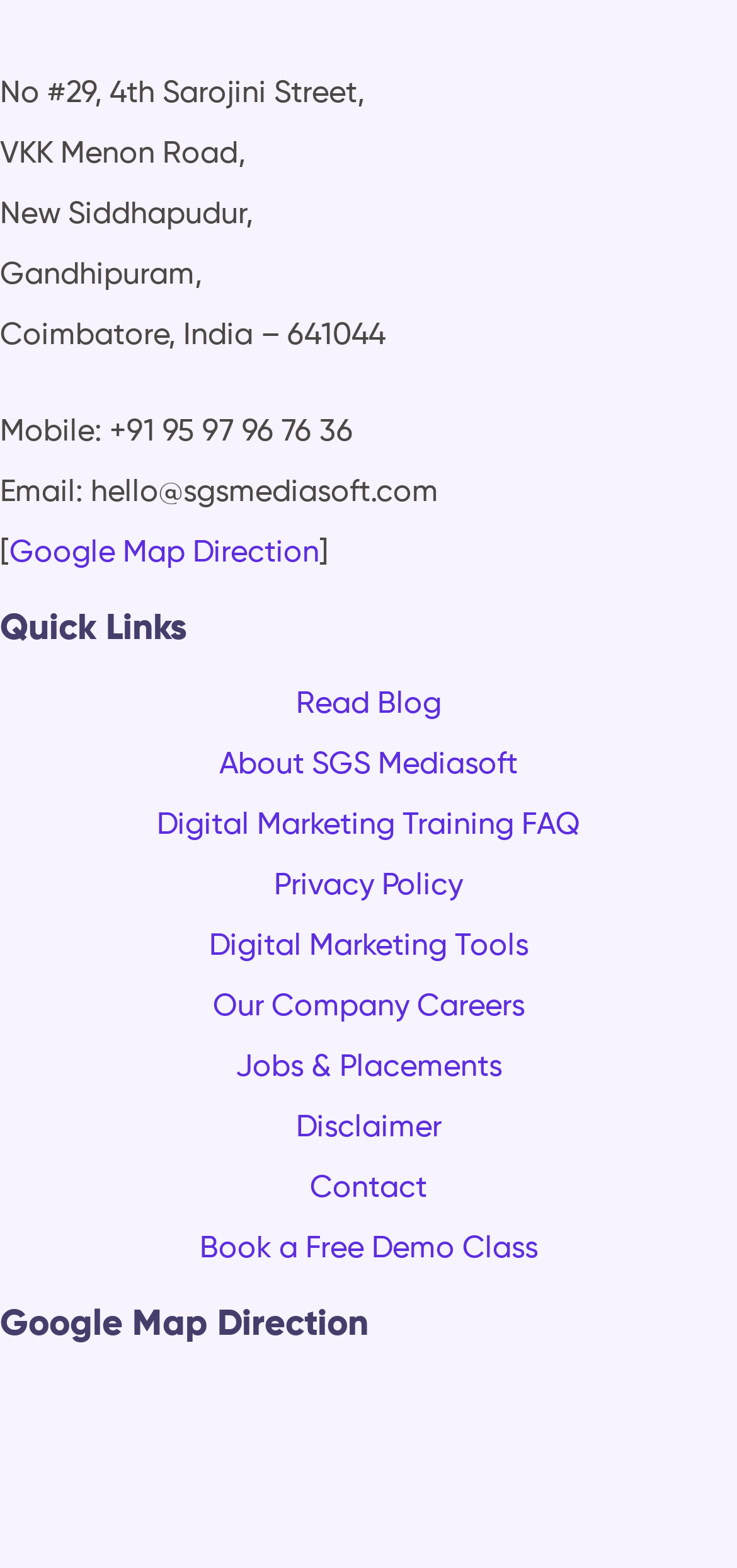Please specify the bounding box coordinates of the region to click in order to perform the following instruction: "Click on the 'WSP' link".

None